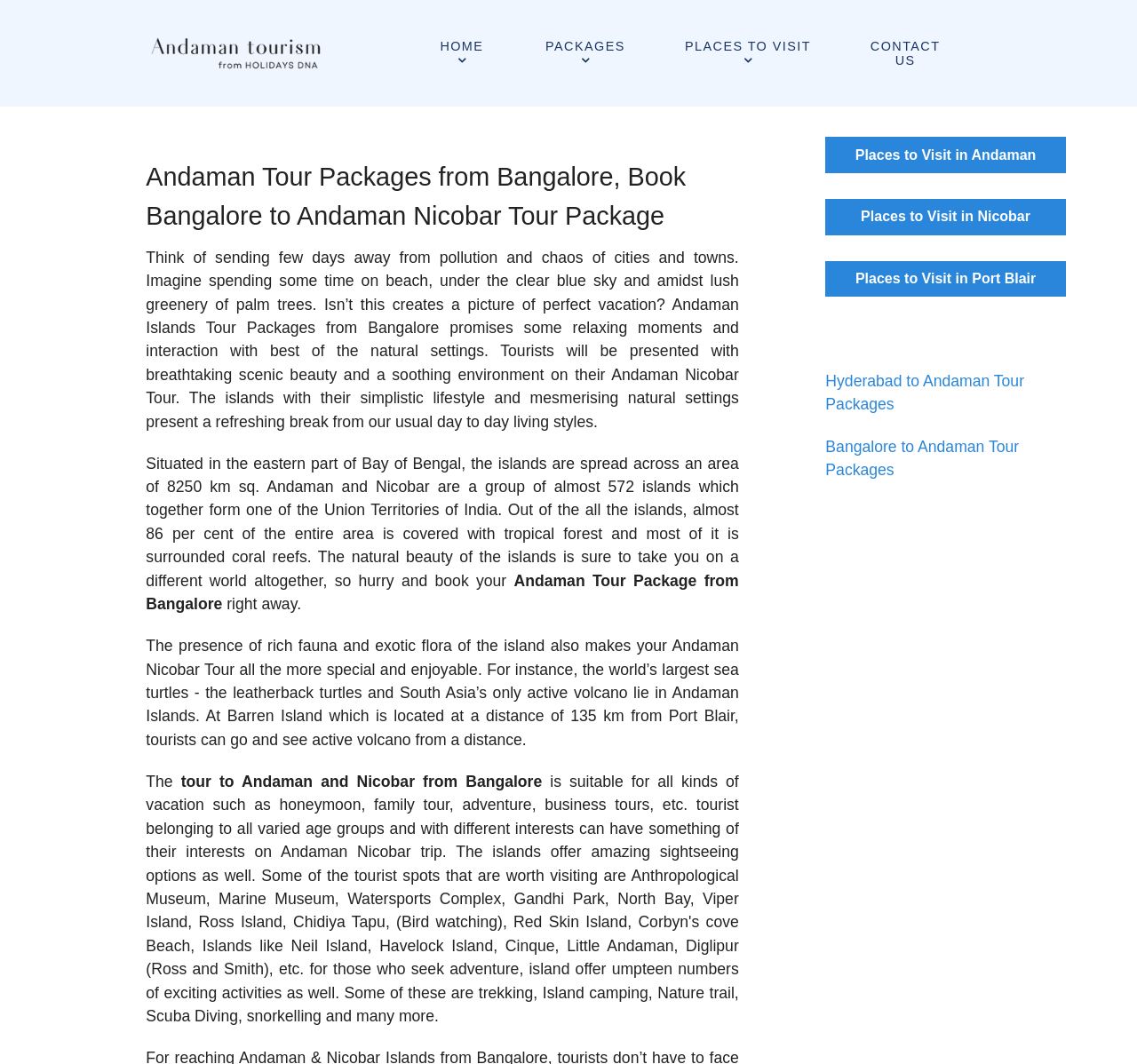Please determine the bounding box coordinates of the area that needs to be clicked to complete this task: 'Click on Andaman Tourism'. The coordinates must be four float numbers between 0 and 1, formatted as [left, top, right, bottom].

[0.147, 0.034, 0.232, 0.067]